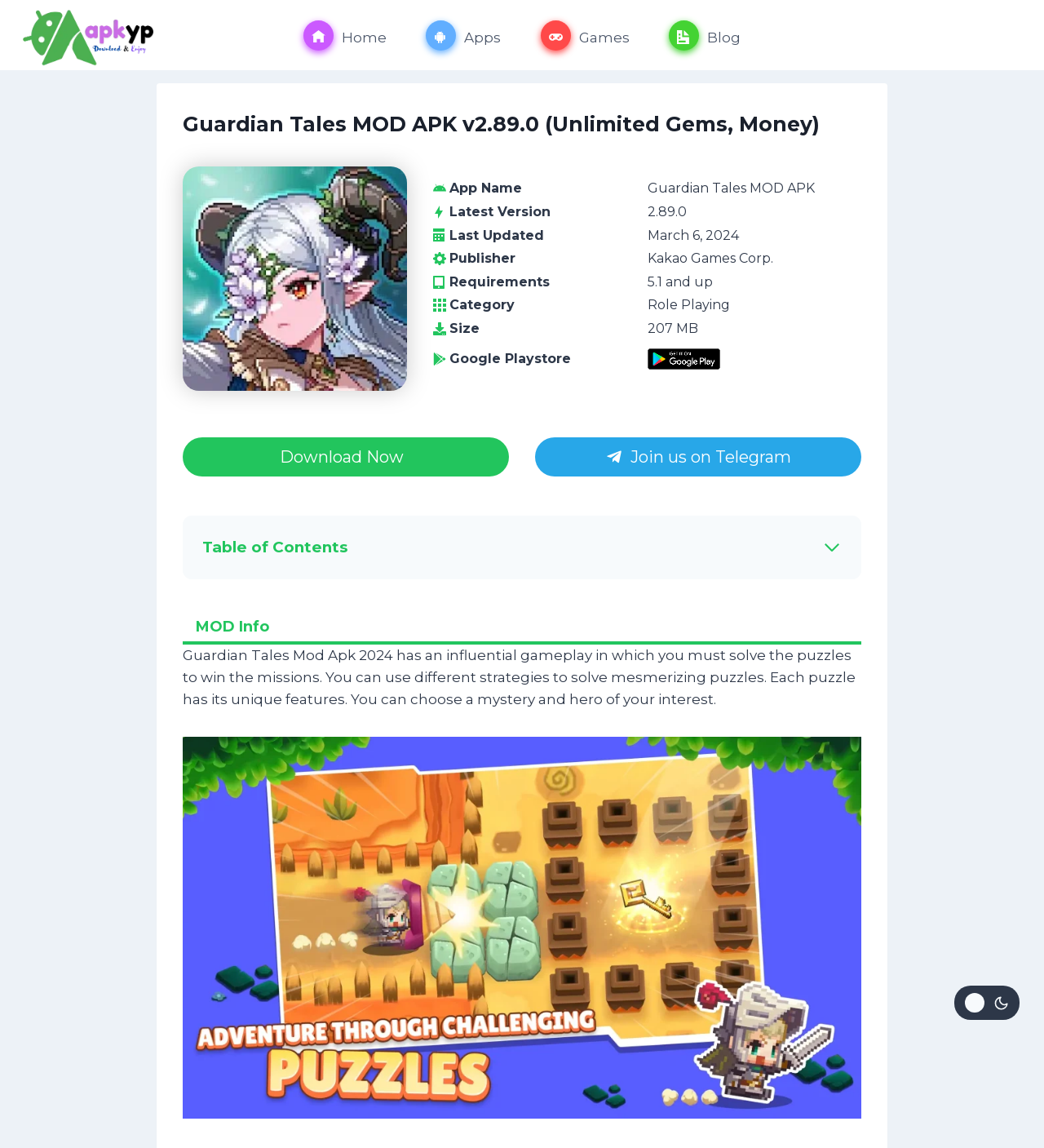Please examine the image and answer the question with a detailed explanation:
What is the publisher of the APK?

The publisher of the APK is mentioned in the webpage, which is 'Kakao Games Corp.', as shown in the 'Publisher' section.